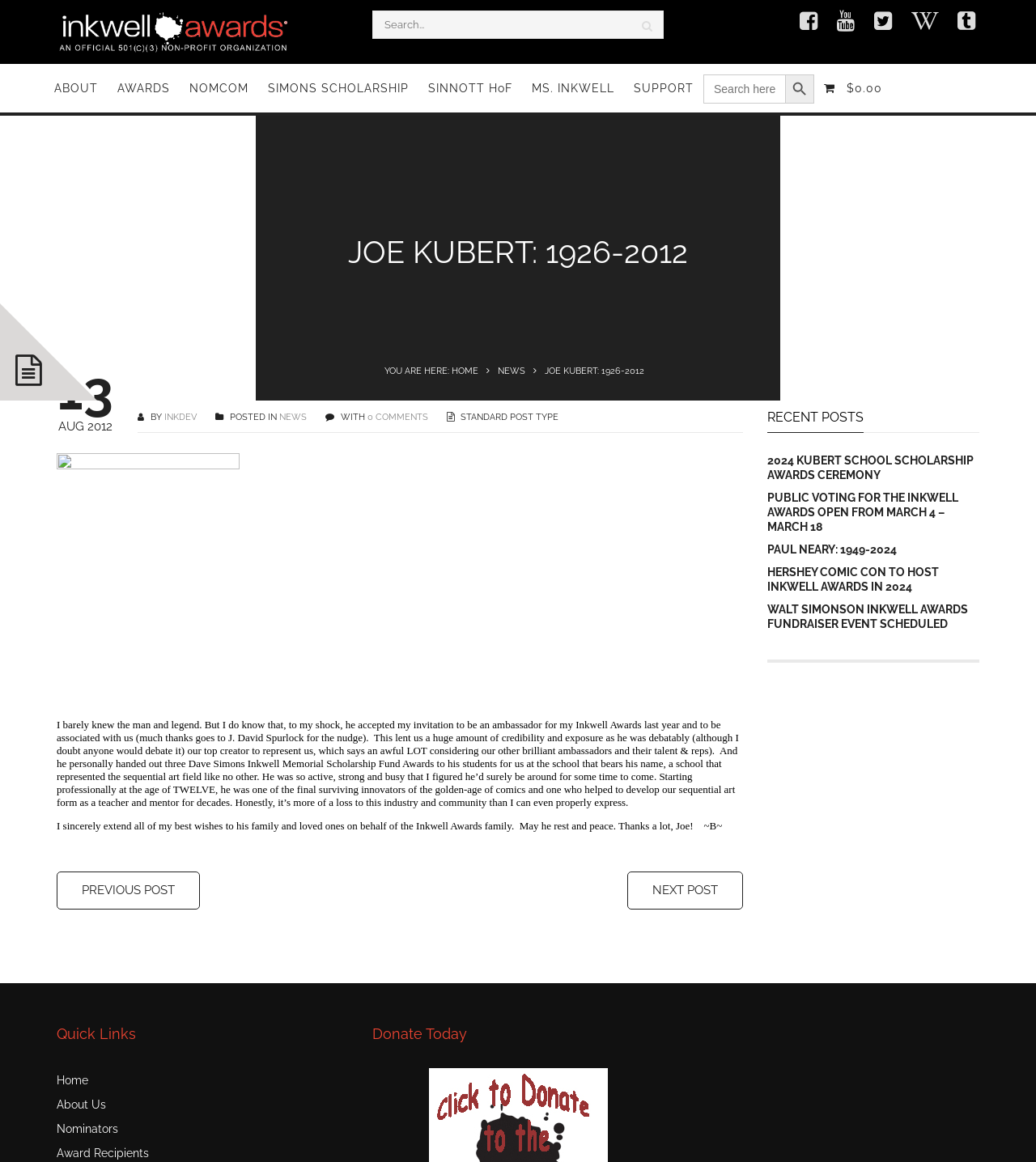Using the element description: "parent_node: ABOUT", determine the bounding box coordinates. The coordinates should be in the format [left, top, right, bottom], with values between 0 and 1.

[0.945, 0.887, 0.98, 0.919]